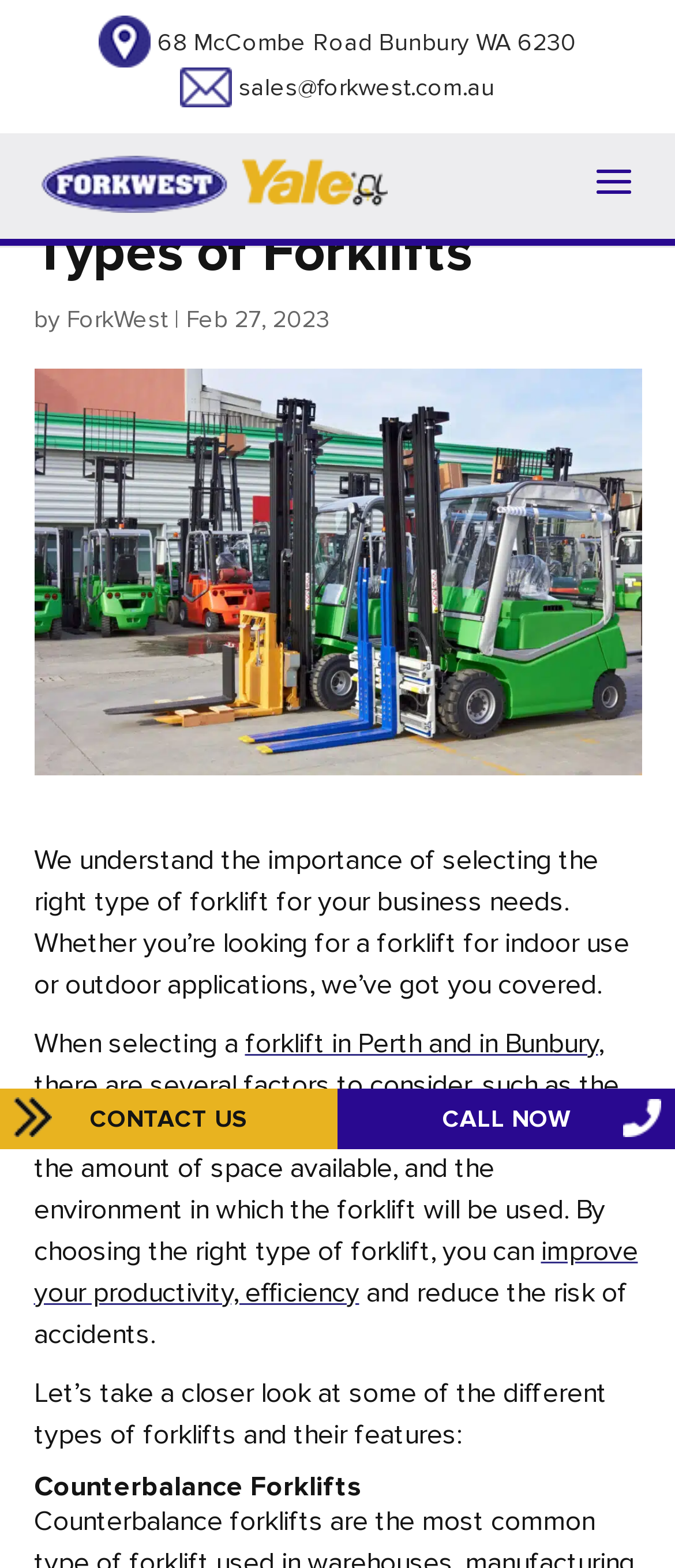What is the purpose of the search box?
Give a one-word or short phrase answer based on the image.

To search for forklifts